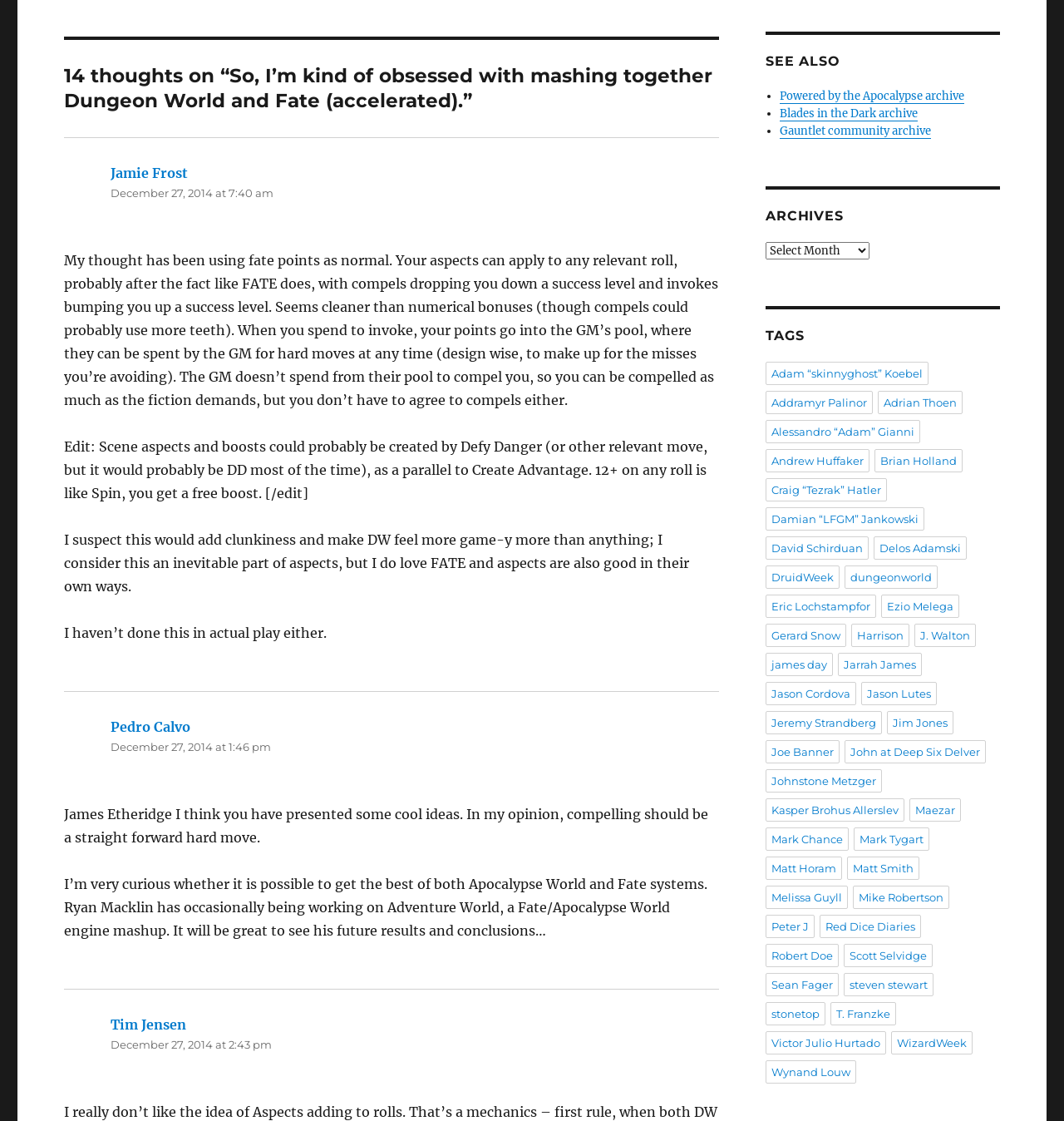Using floating point numbers between 0 and 1, provide the bounding box coordinates in the format (top-left x, top-left y, bottom-right x, bottom-right y). Locate the UI element described here: Jeremy Strandberg

[0.72, 0.634, 0.829, 0.655]